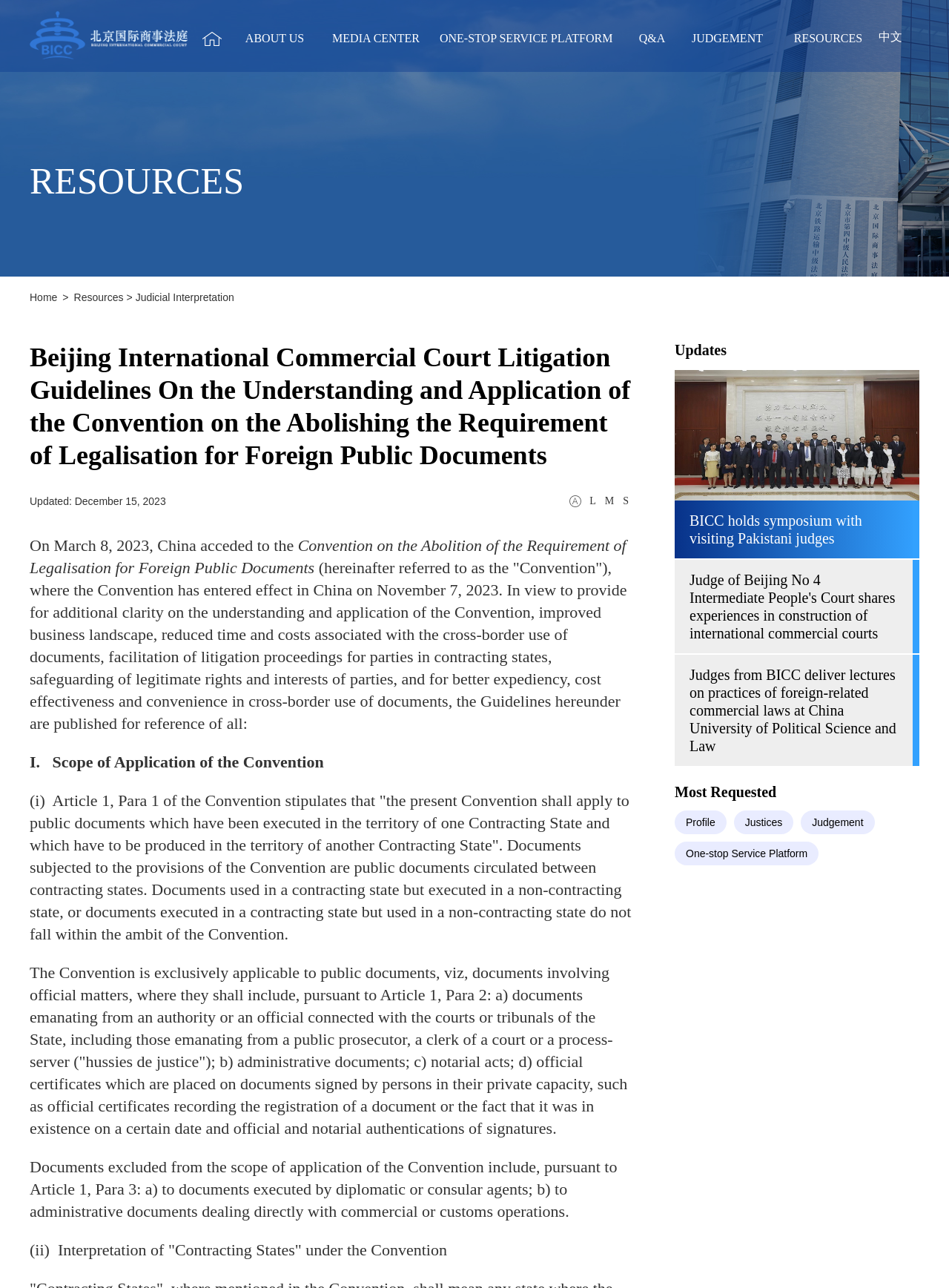How many links are there in the top navigation bar?
Answer the question using a single word or phrase, according to the image.

8